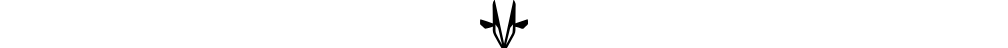Look at the image and give a detailed response to the following question: What theme does the gazelle likely evoke?

The gazelle itself is an iconic representation, likely evoking themes of freedom and elegance for viewers, which is consistent with the brand's values and identity.